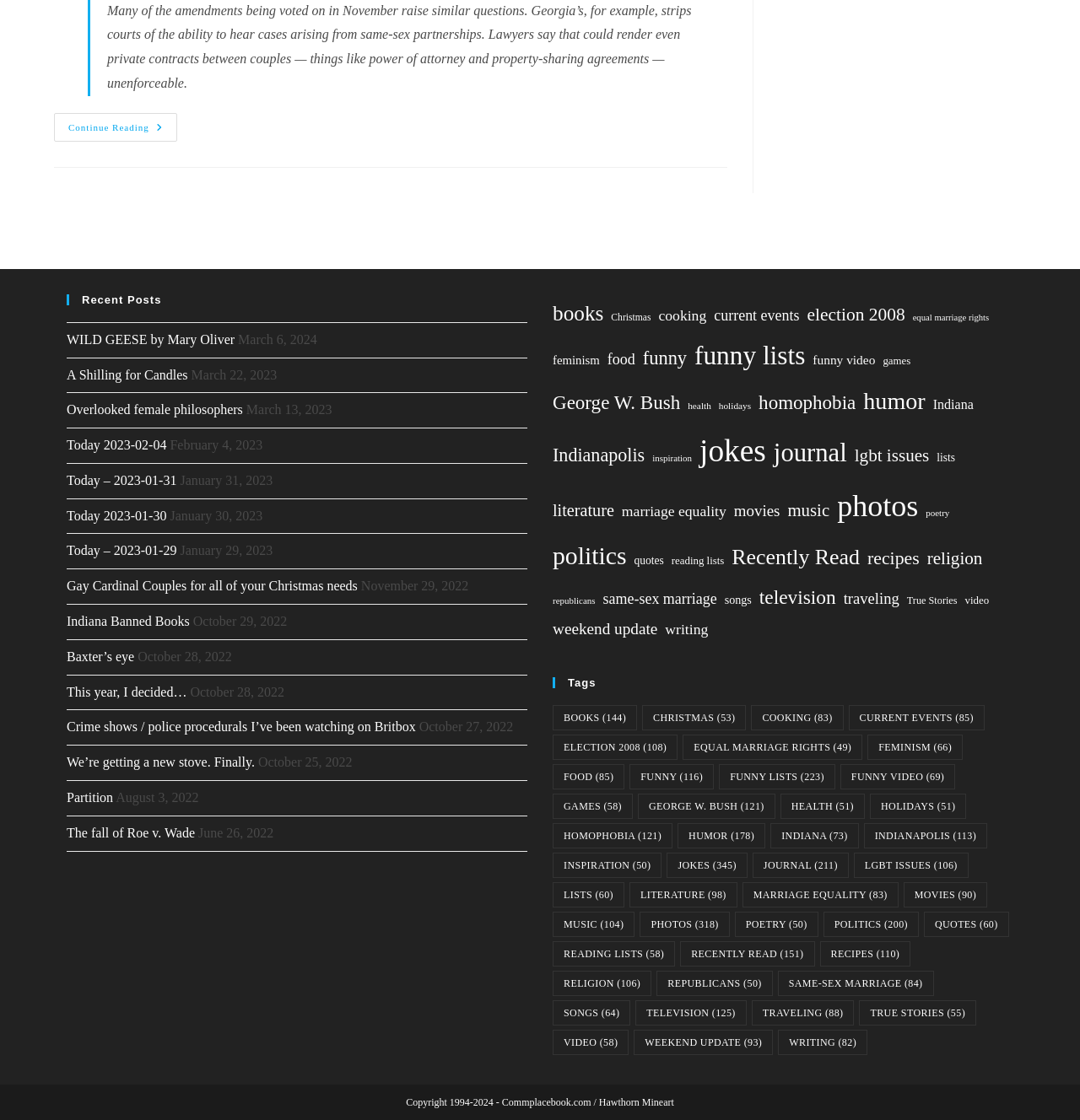Determine the bounding box coordinates for the region that must be clicked to execute the following instruction: "Check the post from November 29, 2022".

[0.334, 0.517, 0.434, 0.53]